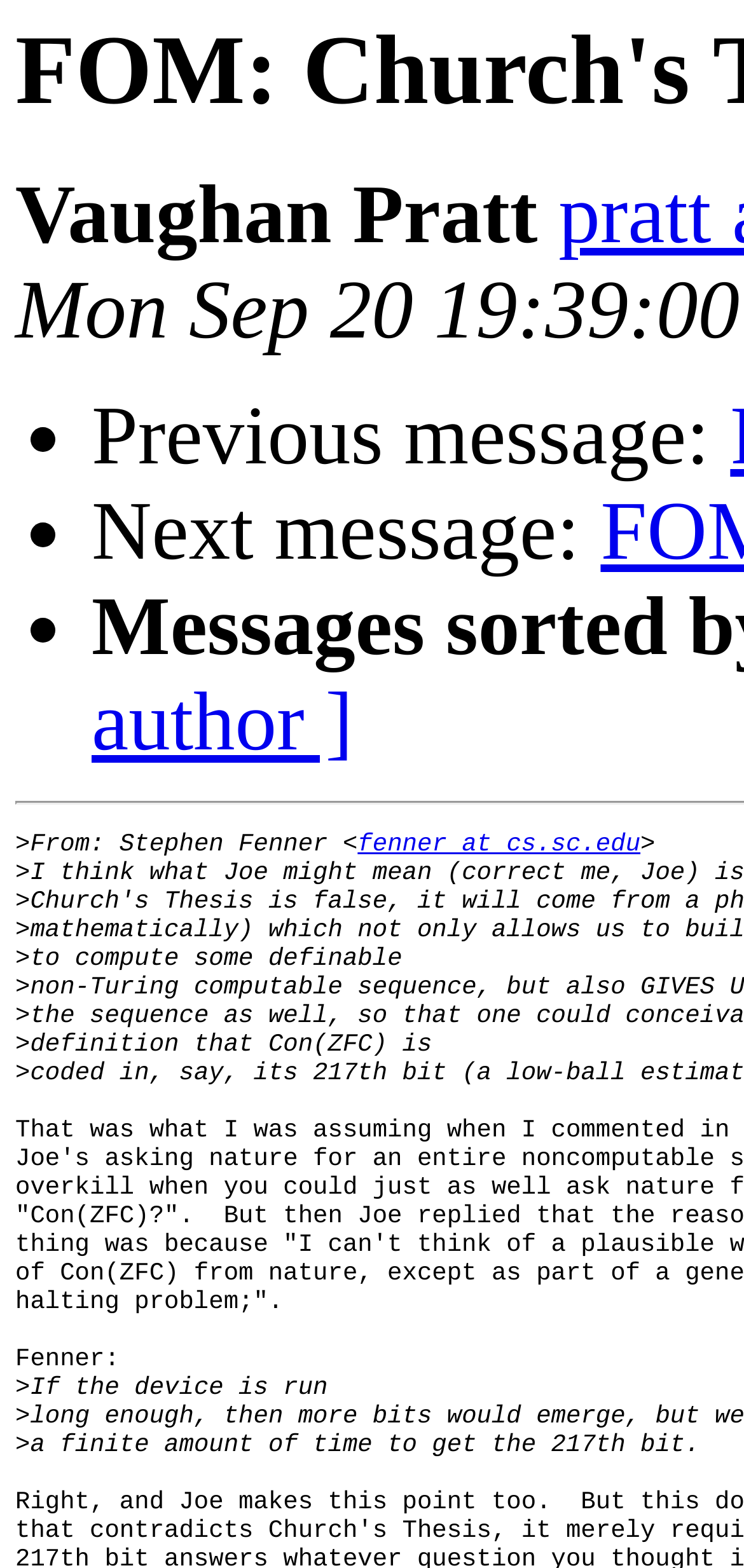How many list markers are present?
Identify the answer in the screenshot and reply with a single word or phrase.

3